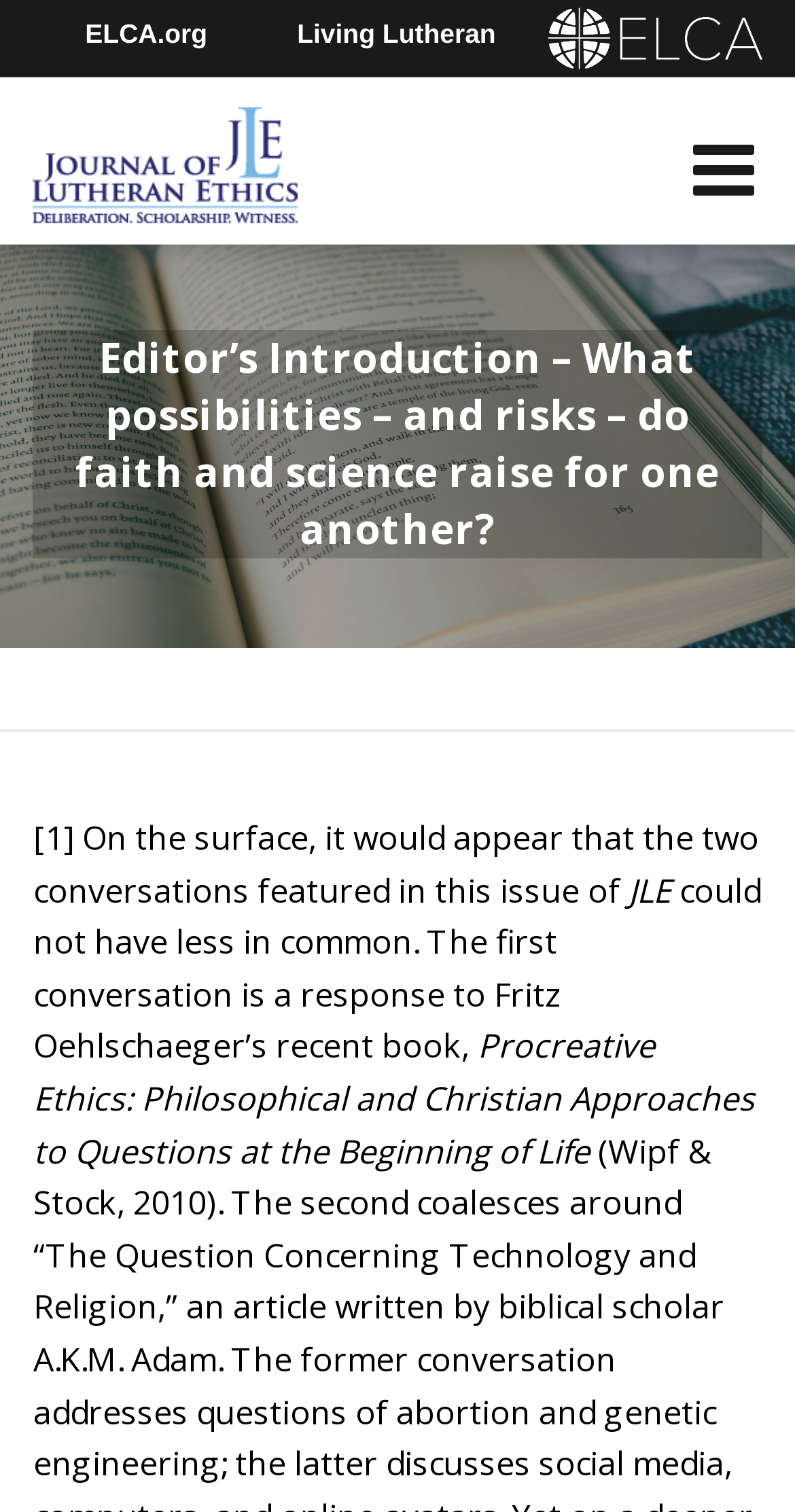What is the topic of the editor's introduction?
Based on the image content, provide your answer in one word or a short phrase.

faith and science